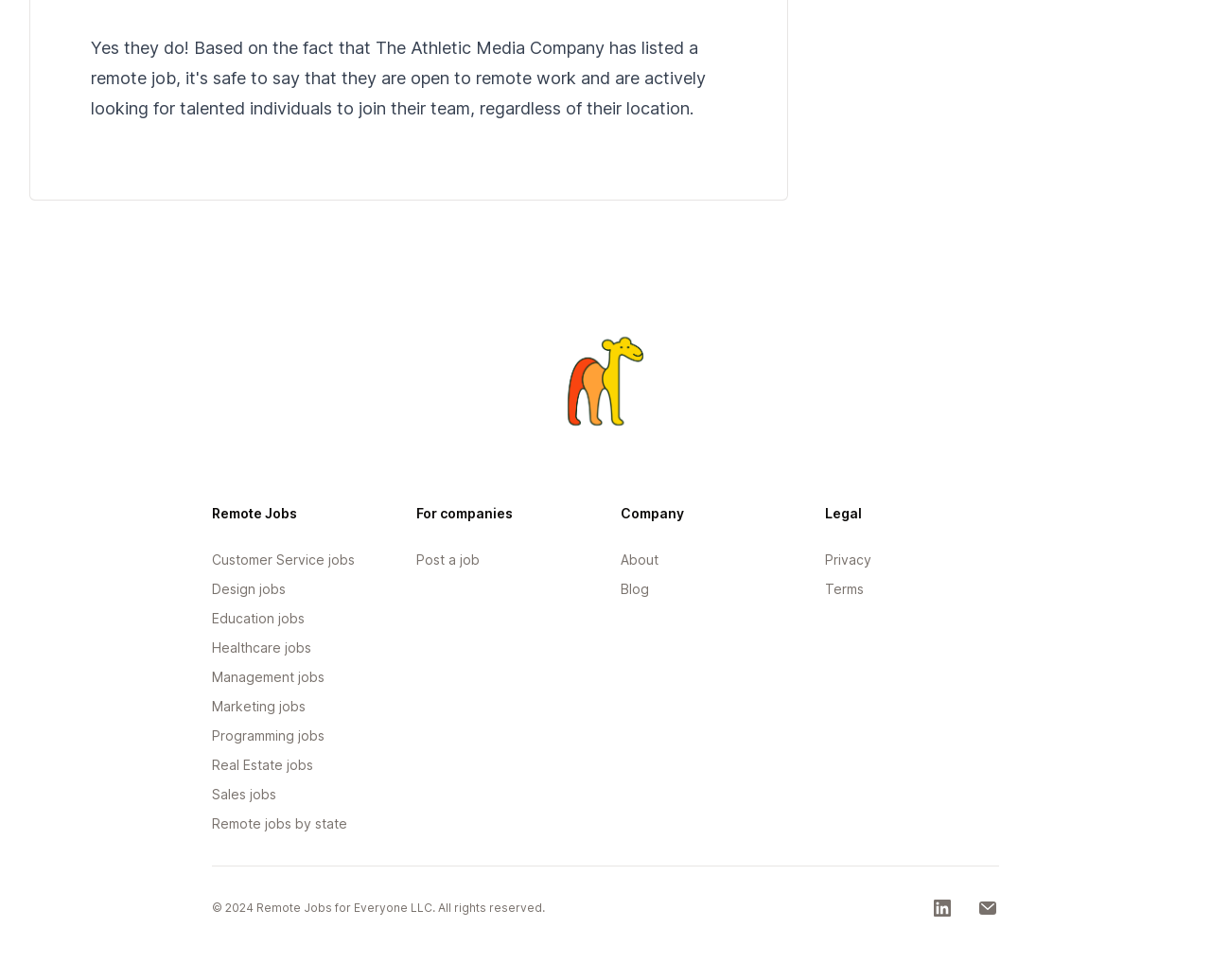What is the name of the company behind this website?
Answer the question in a detailed and comprehensive manner.

The copyright information at the bottom of the webpage mentions 'Remote Jobs for Everyone LLC', which indicates that this is the company behind the website.